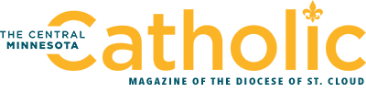Thoroughly describe the content and context of the image.

The image features the logo of "The Central Minnesota Catholic," a magazine dedicated to the Diocese of St. Cloud. The design prominently includes the words "The Central Minnesota" in a clean, modern font, complemented by "Catholic" rendered in a vibrant yellow color. Above the lettering, a fleur-de-lis insignia subtly indicates the magazine's cultural and religious heritage. This logo serves as a visual identity for the publication, which aims to cover various topics related to Catholic faith and community news within the diocese. The combination of colors and design elements reflects a commitment to both tradition and contemporary issues in the Catholic community.